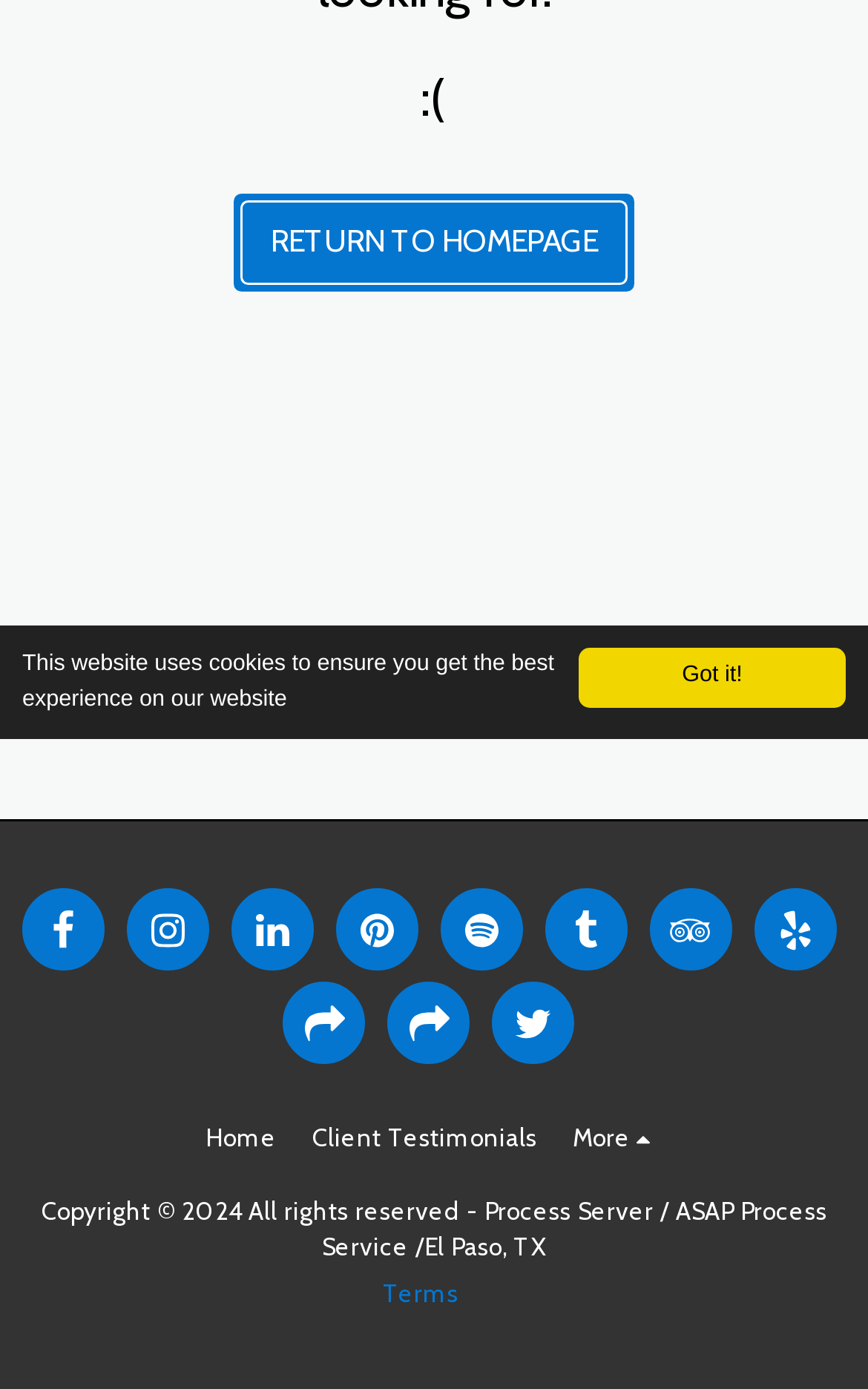Provide the bounding box coordinates in the format (top-left x, top-left y, bottom-right x, bottom-right y). All values are floating point numbers between 0 and 1. Determine the bounding box coordinate of the UI element described as: alt="fa-share"

[0.446, 0.707, 0.541, 0.766]